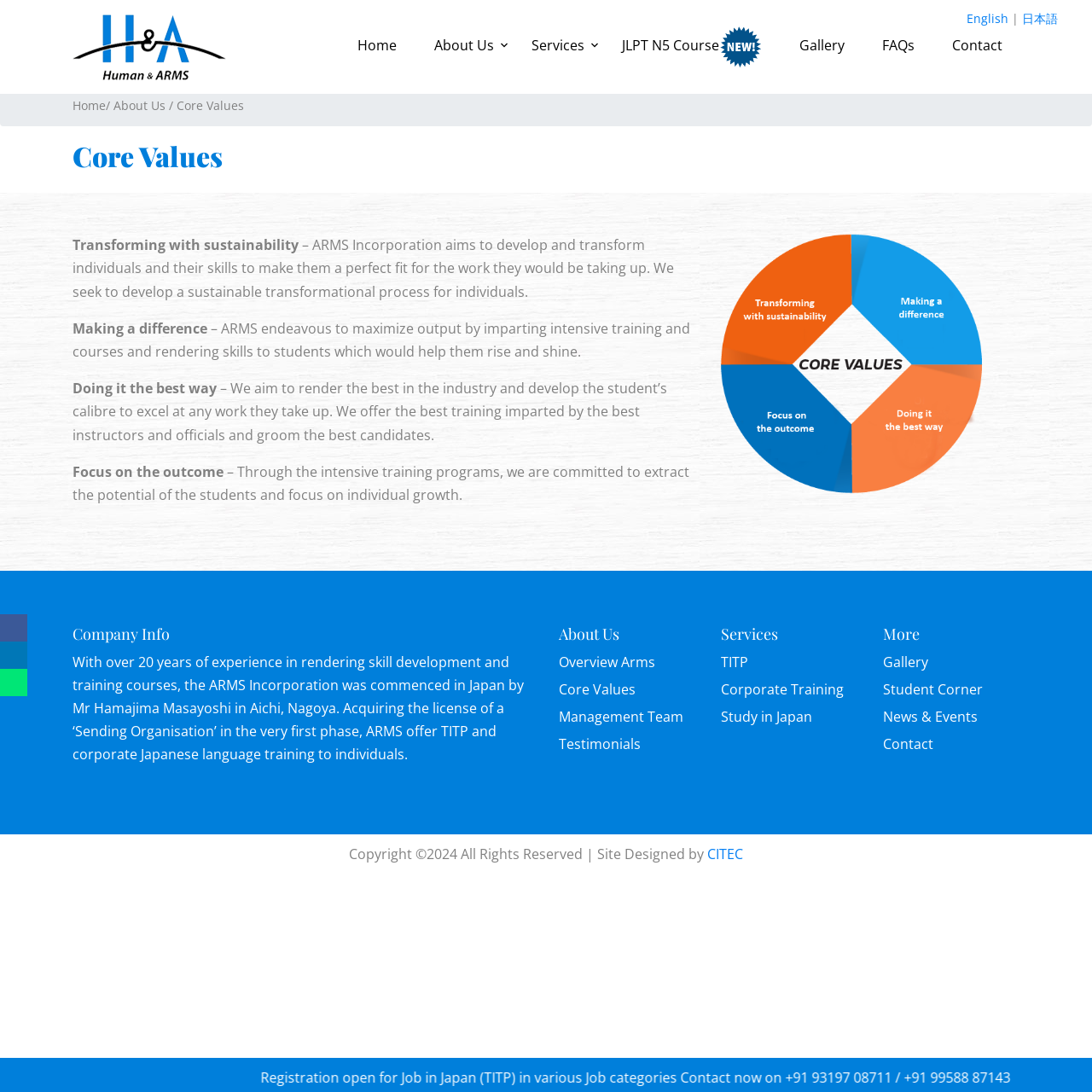What languages can be selected on the webpage?
Based on the visual details in the image, please answer the question thoroughly.

The language selection options can be found at the top right corner of the webpage, where there are links for 'English' and '日本語' (Japanese). These links allow the user to switch between different language versions of the webpage.